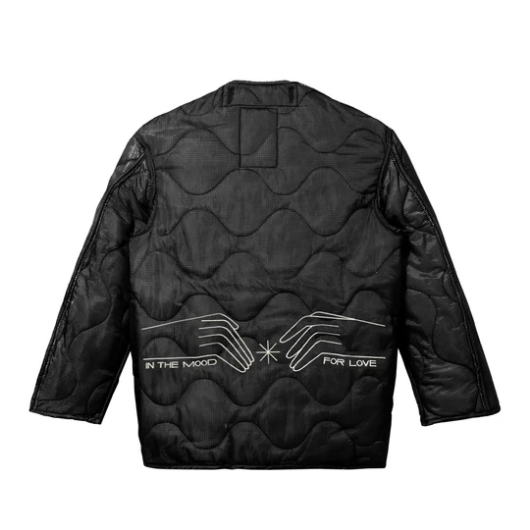What is embroidered on the back of the jacket?
Answer the question with a single word or phrase derived from the image.

Two hands and a star